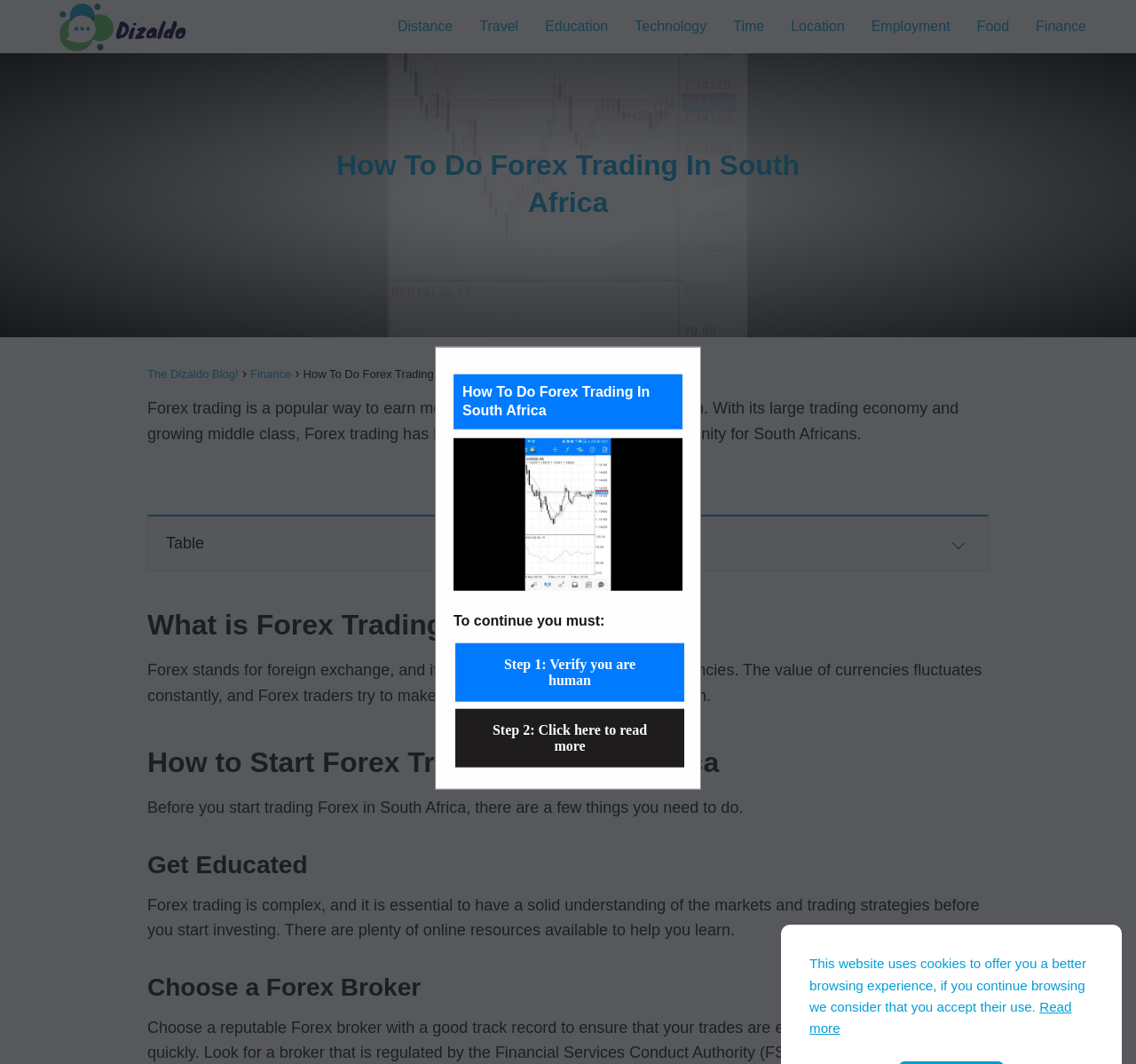Determine the bounding box coordinates of the clickable element necessary to fulfill the instruction: "Click the 'Finance' link". Provide the coordinates as four float numbers within the 0 to 1 range, i.e., [left, top, right, bottom].

[0.912, 0.018, 0.956, 0.032]